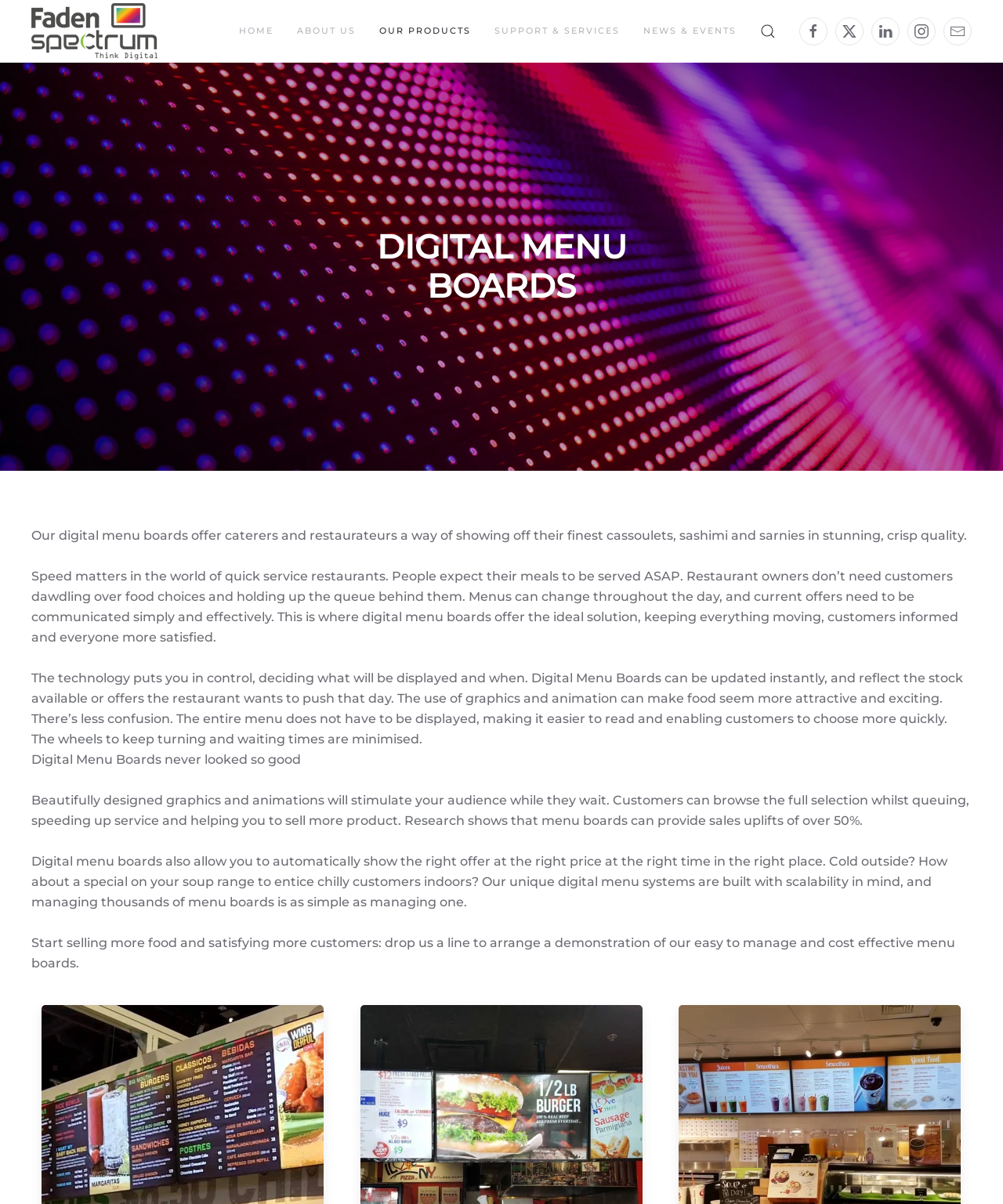Provide the bounding box coordinates of the section that needs to be clicked to accomplish the following instruction: "Go to the 'ABOUT US' page."

[0.296, 0.0, 0.355, 0.052]